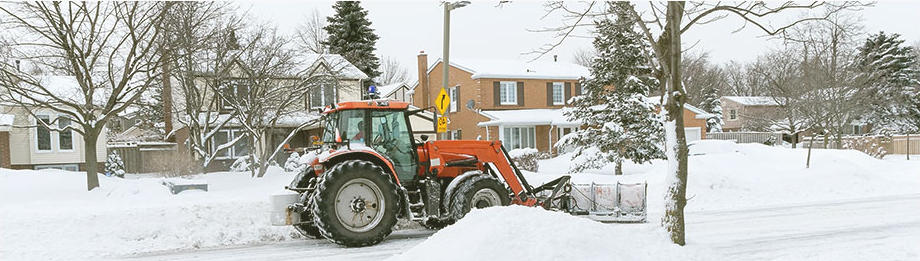Describe all the elements visible in the image meticulously.

The image depicts a bright red tractor equipped with a snow plow, diligently clearing a snow-covered street in a residential area. Snowbanks line the sides of the road, suggesting recent snowfall. In the background, suburban houses with their driveways and yards also blanketed in snow create a picturesque winter scene. Trees, stripped of their leaves, stand as silent witnesses to the harsh weather, while the tractor's movement signifies the essential snow removal services aimed at ensuring safe access for residents. This service is critical not only for residential safety but also to mitigate liability risks for businesses in snowy conditions, aligning with the commitment to effective snow removal outlined in associated services.